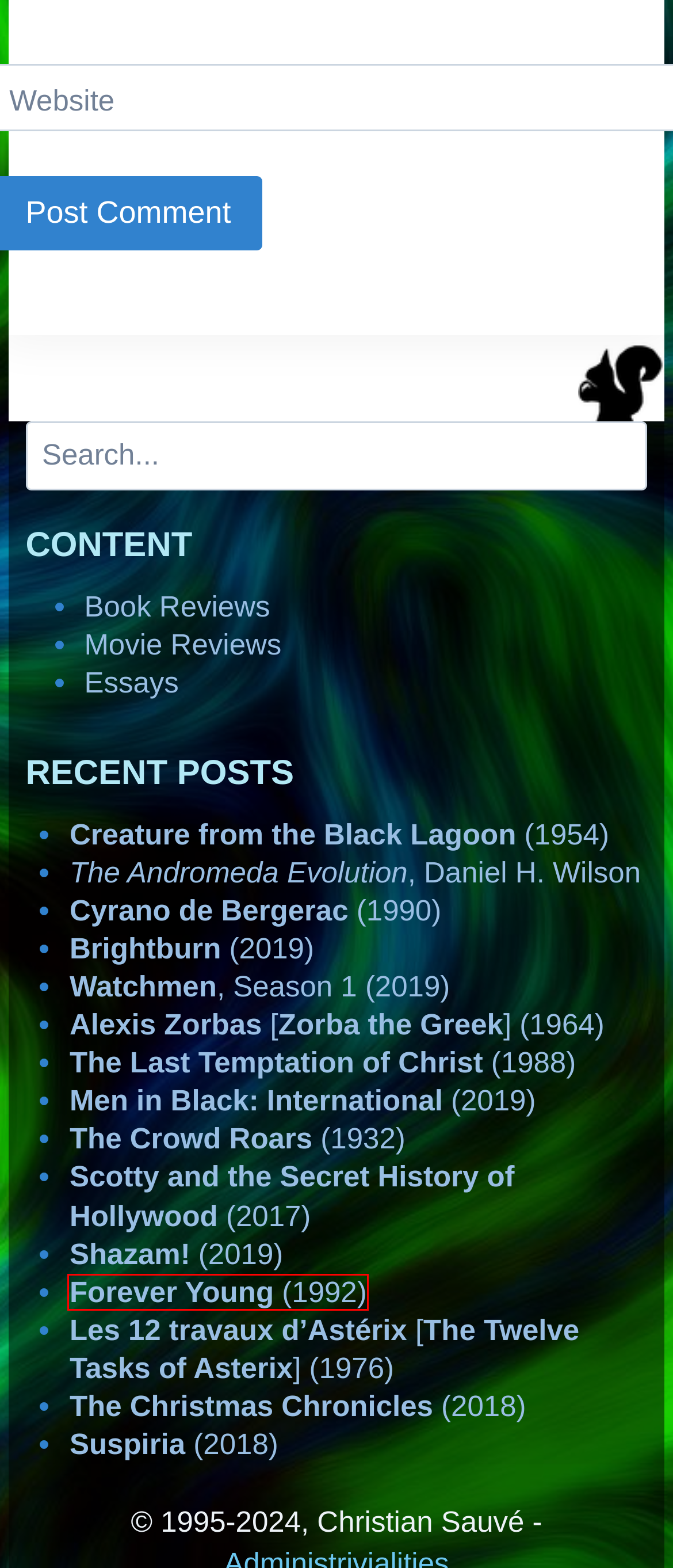Assess the screenshot of a webpage with a red bounding box and determine which webpage description most accurately matches the new page after clicking the element within the red box. Here are the options:
A. The Last Temptation of Christ (1988) – Christian Sauvé
B. Shazam! (2019) – Christian Sauvé
C. Creature from the Black Lagoon (1954) – Christian Sauvé
D. The Andromeda Evolution, Daniel H. Wilson – Christian Sauvé
E. Men in Black: International (2019) – Christian Sauvé
F. Scotty and the Secret History of Hollywood (2017) – Christian Sauvé
G. Forever Young (1992) – Christian Sauvé
H. The Crowd Roars (1932) – Christian Sauvé

G